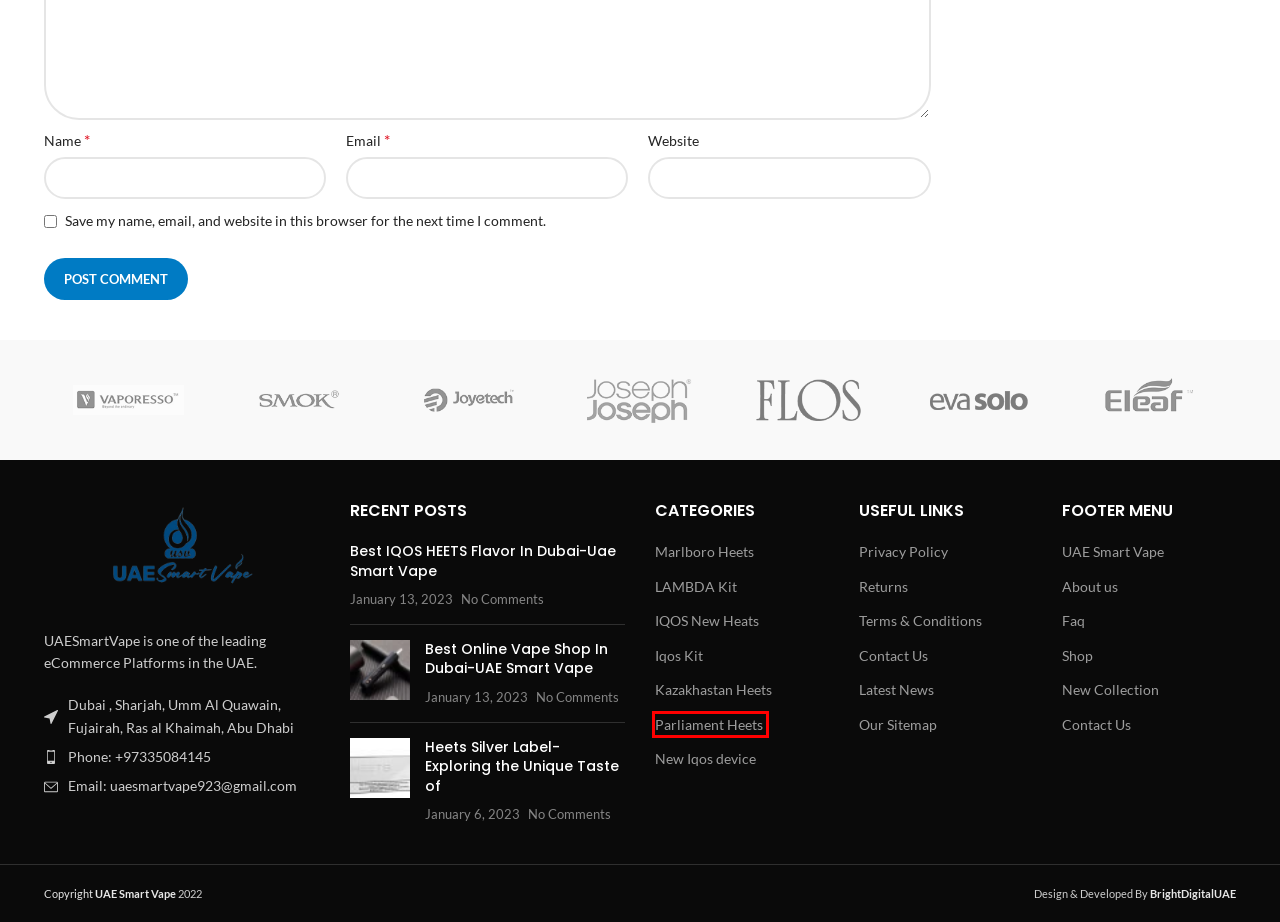You are provided with a screenshot of a webpage that includes a red rectangle bounding box. Please choose the most appropriate webpage description that matches the new webpage after clicking the element within the red bounding box. Here are the candidates:
A. Terms & Conditions - Best E-cigarette Shop in Dubai
B. New Iqos device Archives - Best E-cigarette Shop in Dubai
C. Exploring the Unique Taste of Heets Silver Label-UAE Smart Vape
D. Parliament Heets Archives - Best E-cigarette Shop in Dubai
E. Shop - Best E-cigarette Shop in Dubai
F. Marlboro Heets Archives - Best E-cigarette Shop in Dubai
G. About us - Best E-cigarette Shop in Dubai
H. Heets Selection Archives - Best E-cigarette Shop in Dubai

D